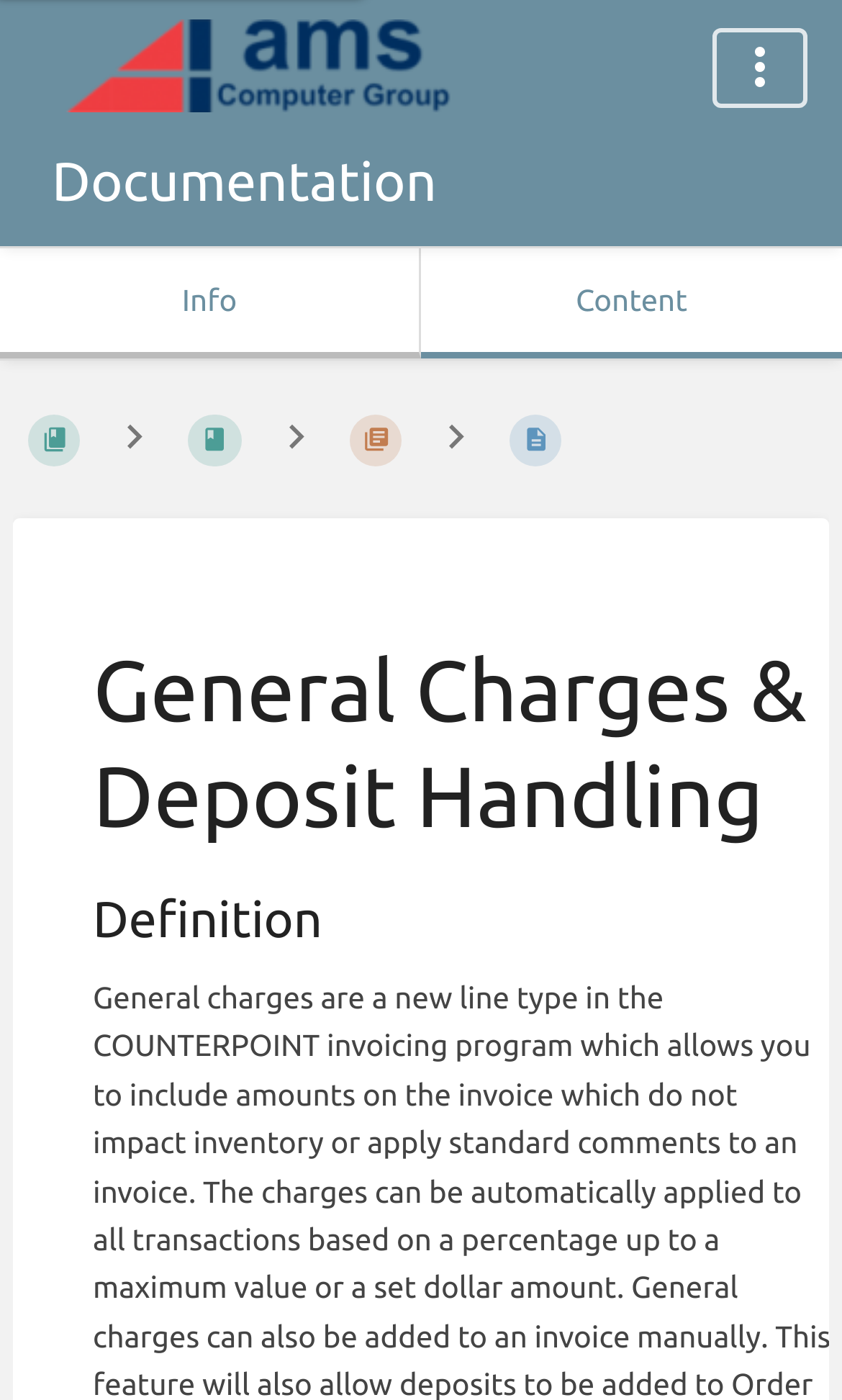Utilize the details in the image to thoroughly answer the following question: What is the definition of?

The definition of 'General Charges' is provided on the webpage, which is indicated by the heading element 'Definition'.